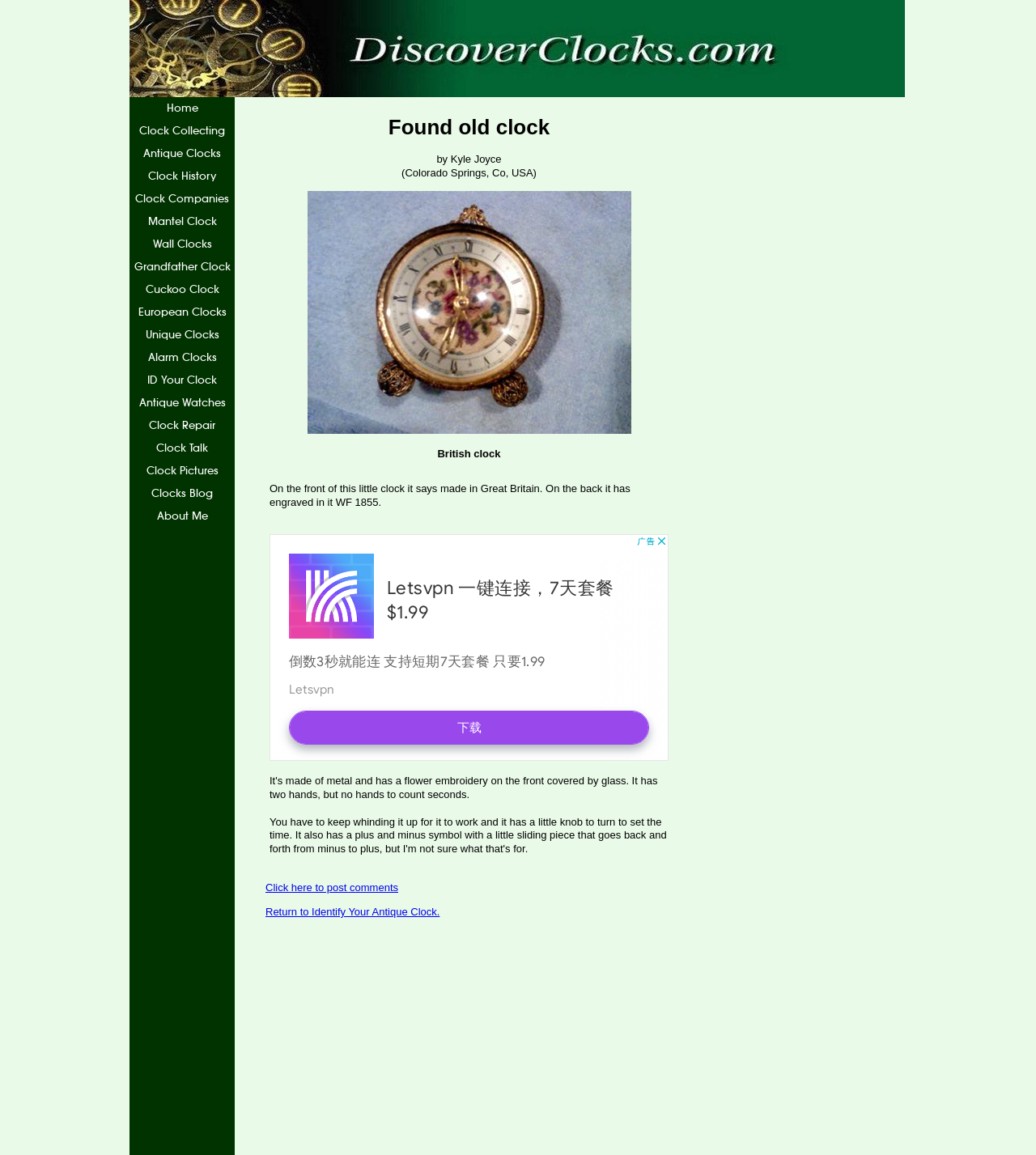Give a one-word or short-phrase answer to the following question: 
What is the material of the clock?

Metal